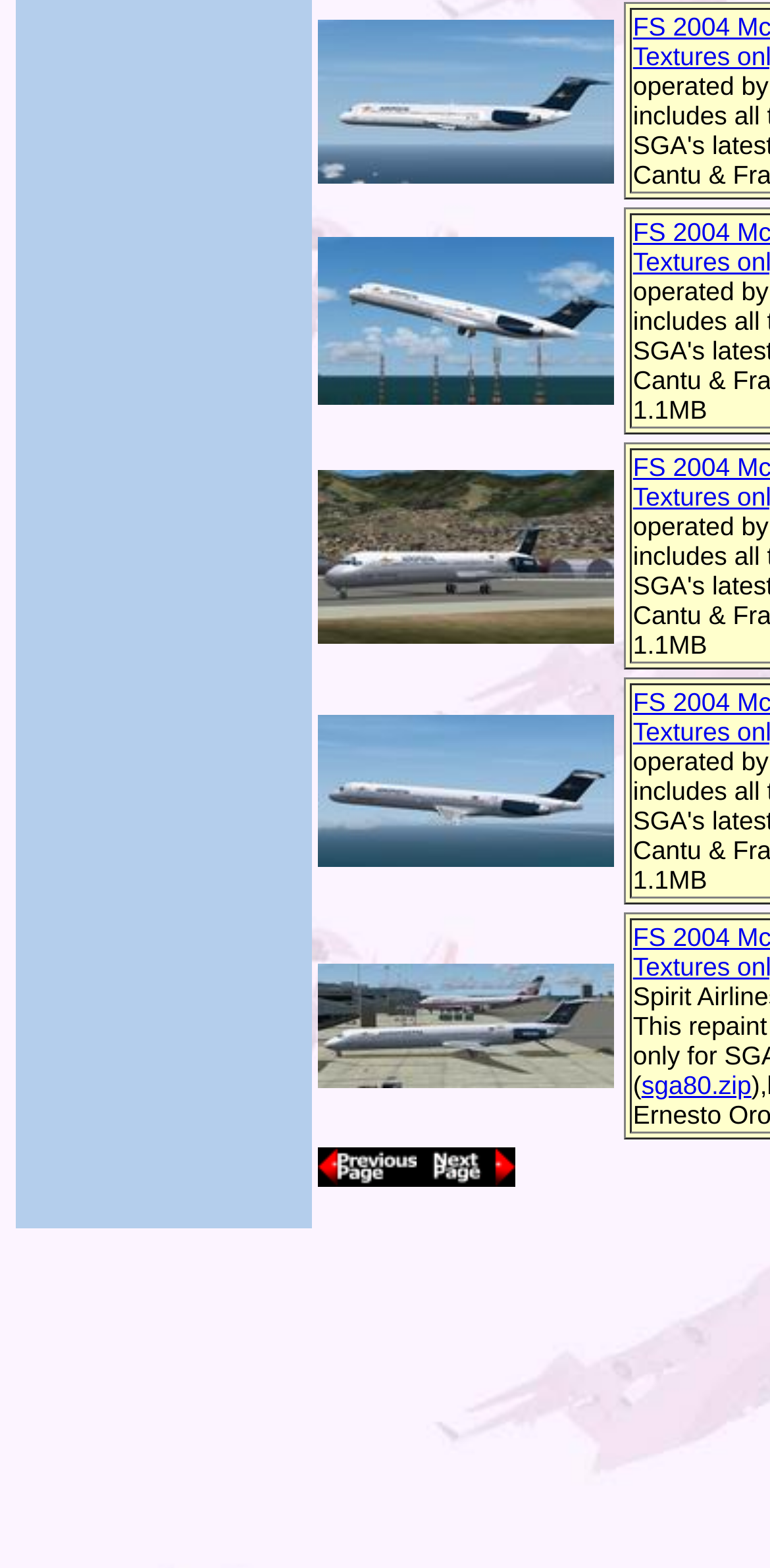What is the vertical position of the link 'sga80.zip'?
Give a single word or phrase as your answer by examining the image.

Bottom